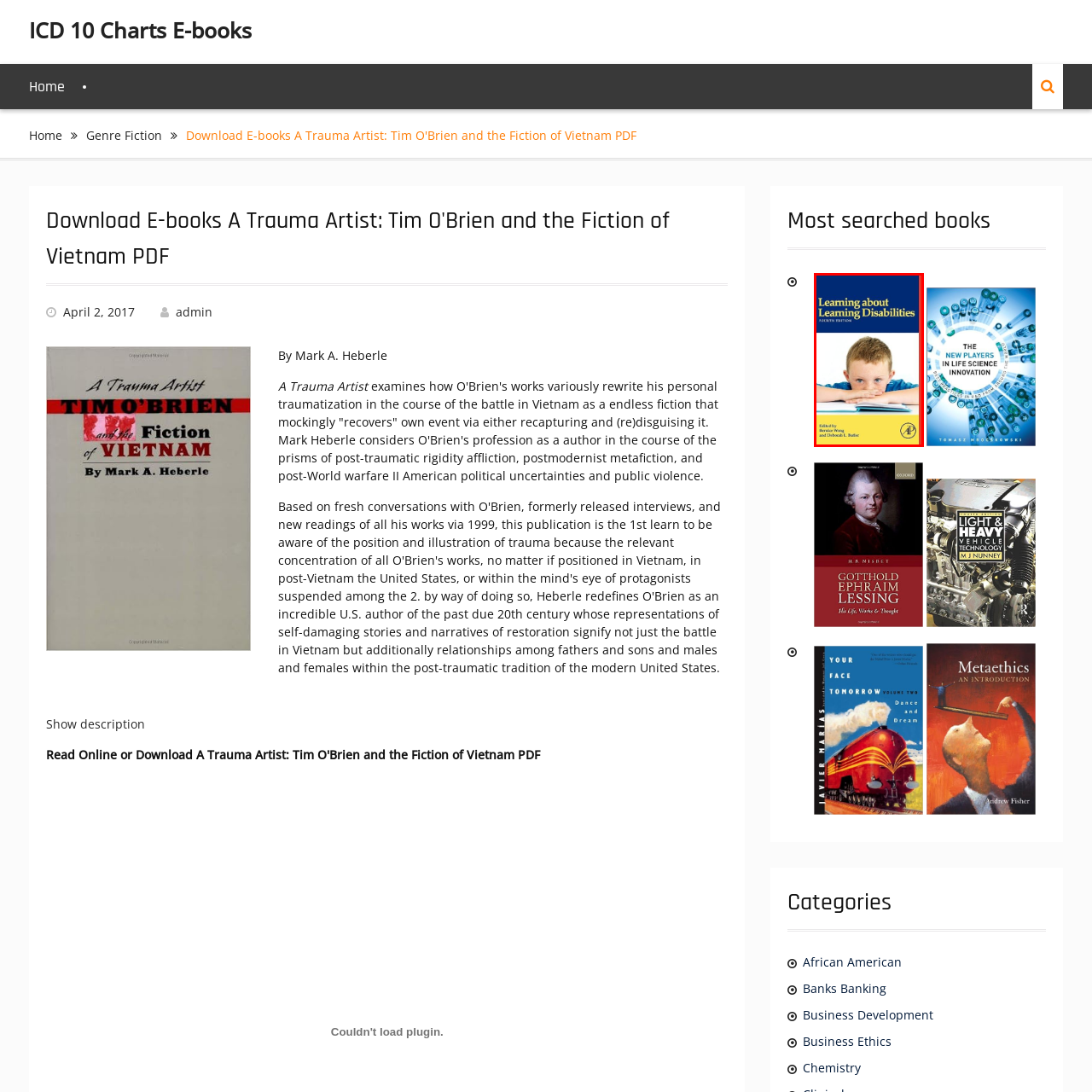Provide a detailed narrative of the image inside the red-bordered section.

The image depicts the cover of the book titled "Learning about Learning Disabilities," now in its fourth edition. The cover features a young boy resting his chin on his hands, appearing contemplative or focused, which visually emphasizes the theme of learning challenges. The book's title is prominently displayed in bold text against a blue and yellow background, highlighting its educational focus. Below the title, the editors, Bonnie Wong and Deborah L. Butler, are credited, suggesting a collaborative effort in curating valuable insights and research on learning disabilities, making it a significant resource for educators, parents, and professionals in the field.